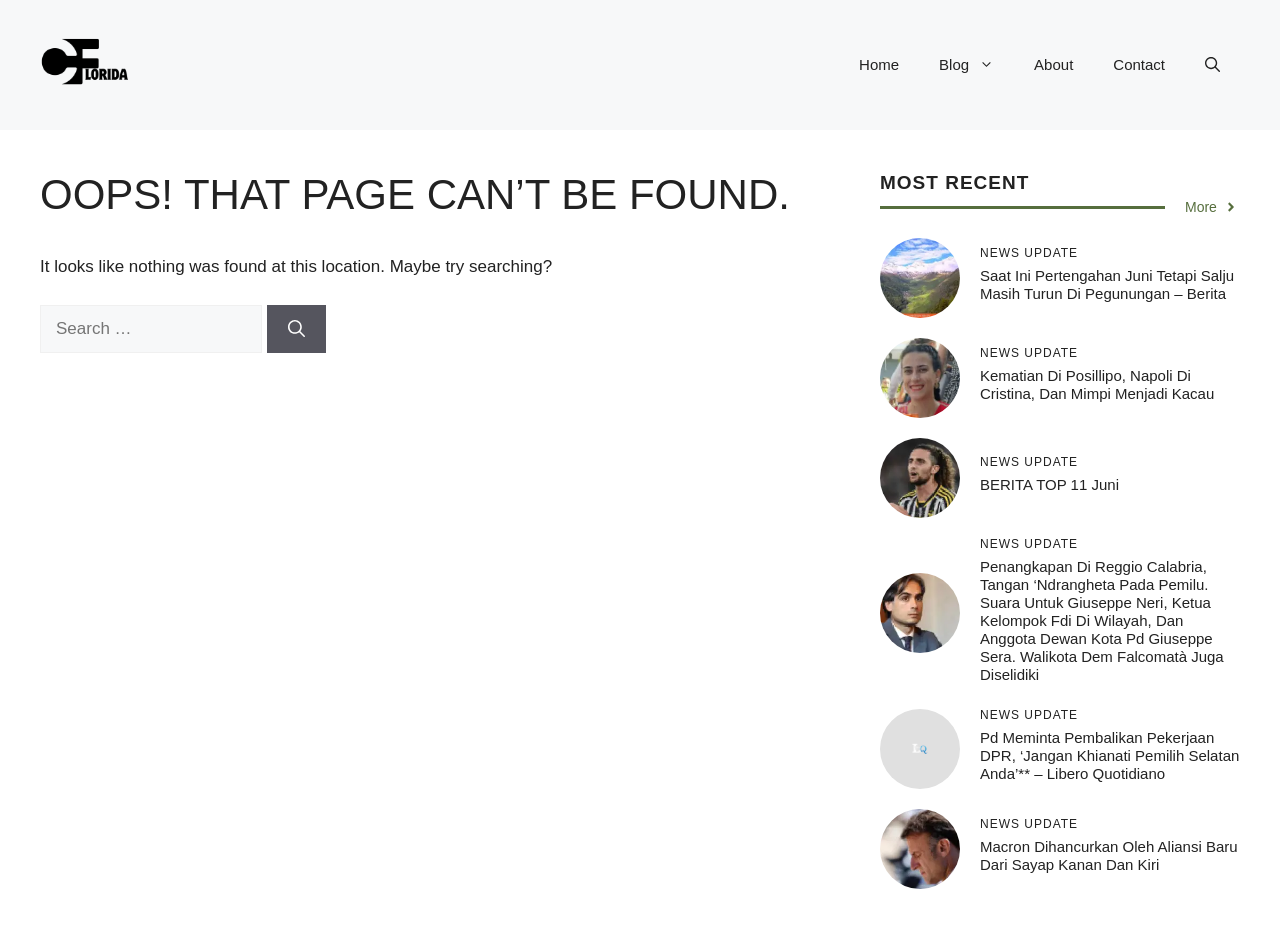Answer the following inquiry with a single word or phrase:
How many news updates are displayed in the 'MOST RECENT' section?

8